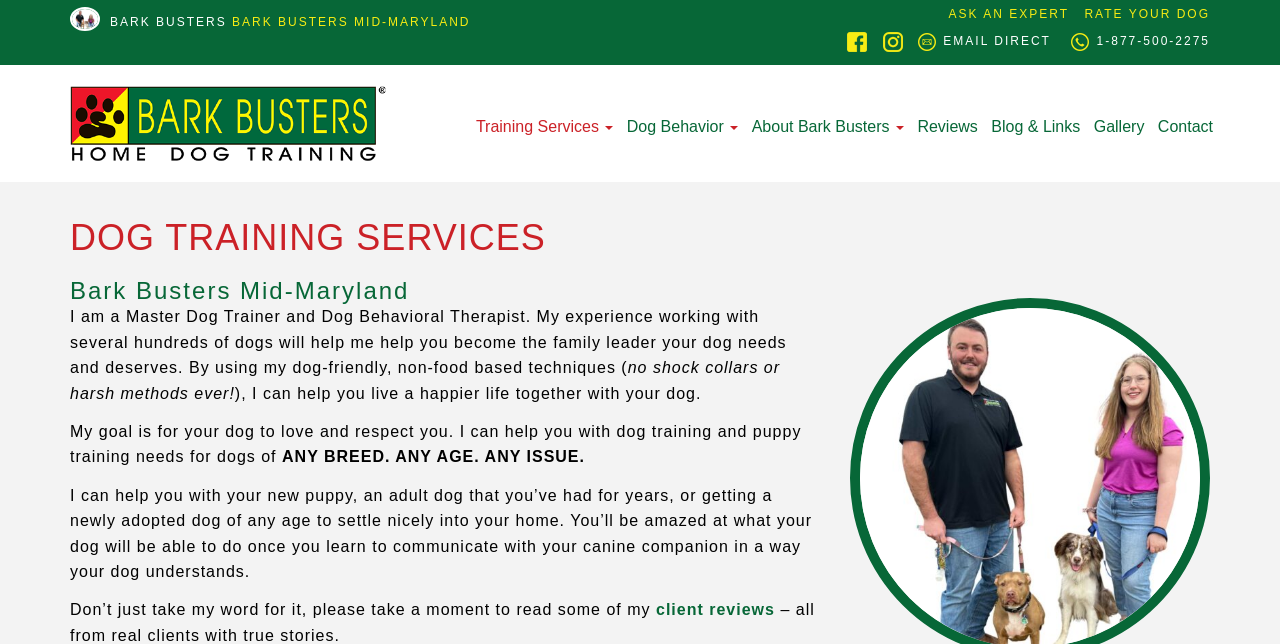Bounding box coordinates are specified in the format (top-left x, top-left y, bottom-right x, bottom-right y). All values are floating point numbers bounded between 0 and 1. Please provide the bounding box coordinate of the region this sentence describes: About Bark Busters

[0.578, 0.165, 0.716, 0.243]